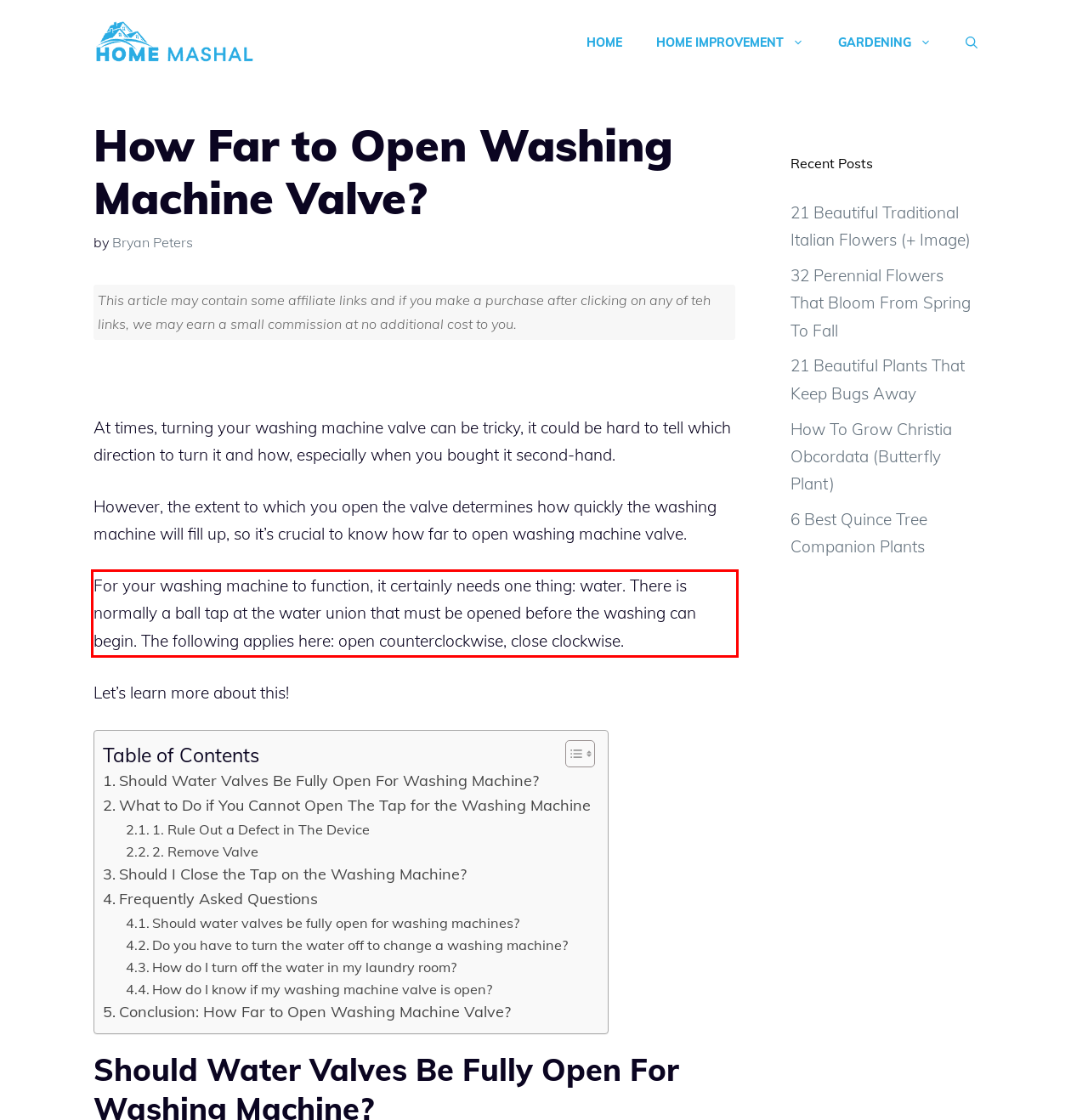You are presented with a webpage screenshot featuring a red bounding box. Perform OCR on the text inside the red bounding box and extract the content.

For your washing machine to function, it certainly needs one thing: water. There is normally a ball tap at the water union that must be opened before the washing can begin. The following applies here: open counterclockwise, close clockwise.